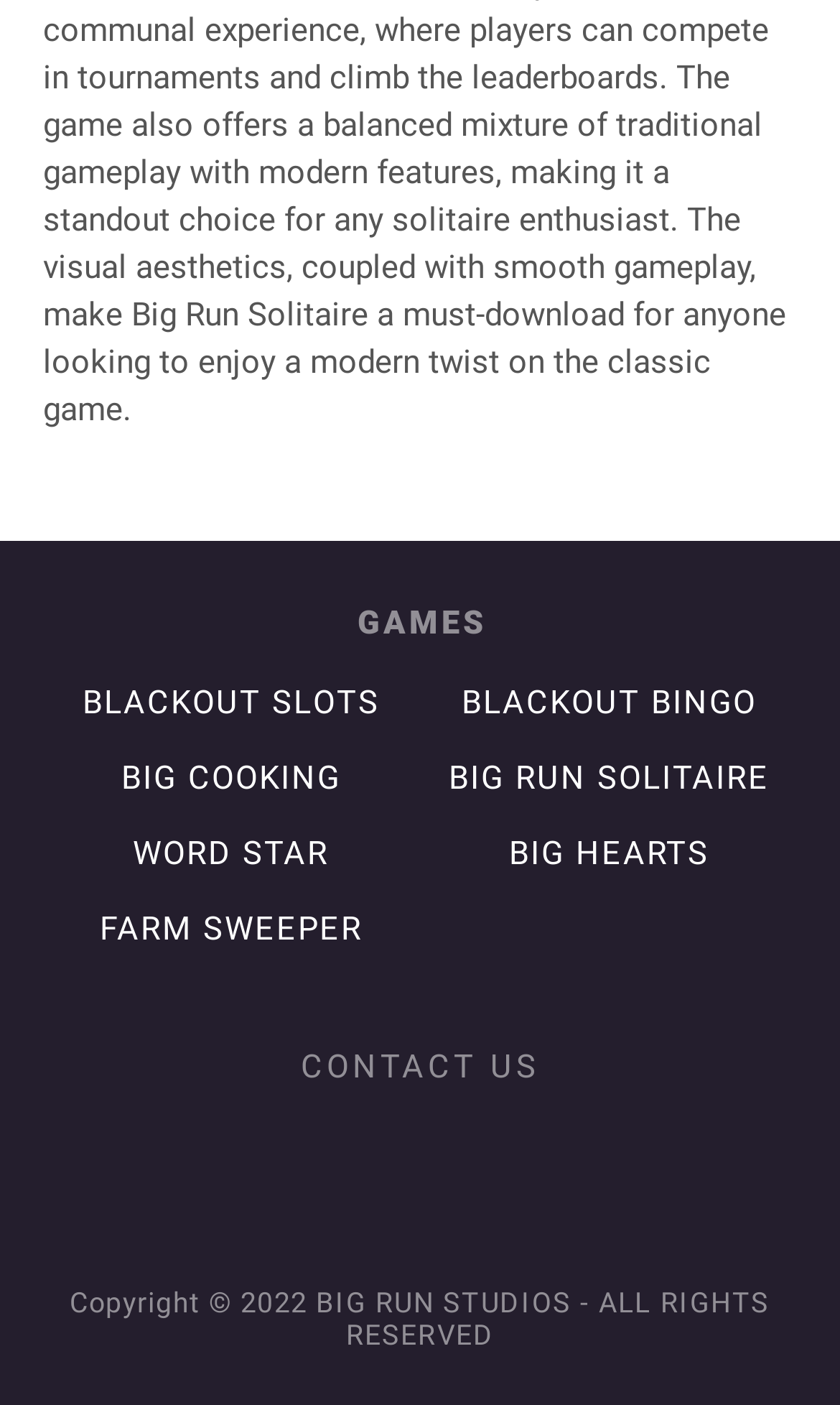What is the last game link on the page? Based on the screenshot, please respond with a single word or phrase.

FARM SWEEPER